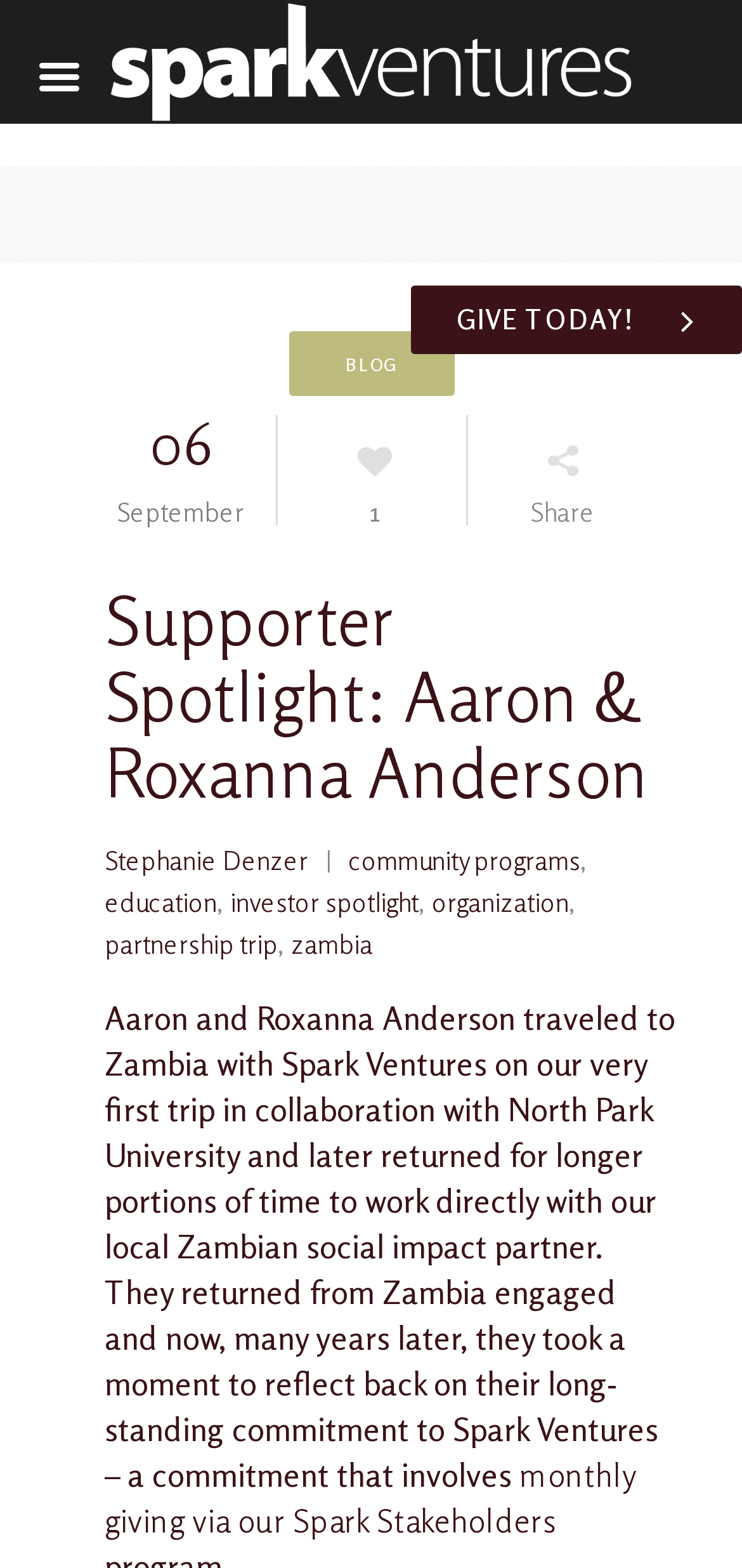Please locate the bounding box coordinates of the element's region that needs to be clicked to follow the instruction: "Learn more about community programs". The bounding box coordinates should be provided as four float numbers between 0 and 1, i.e., [left, top, right, bottom].

[0.469, 0.538, 0.782, 0.558]